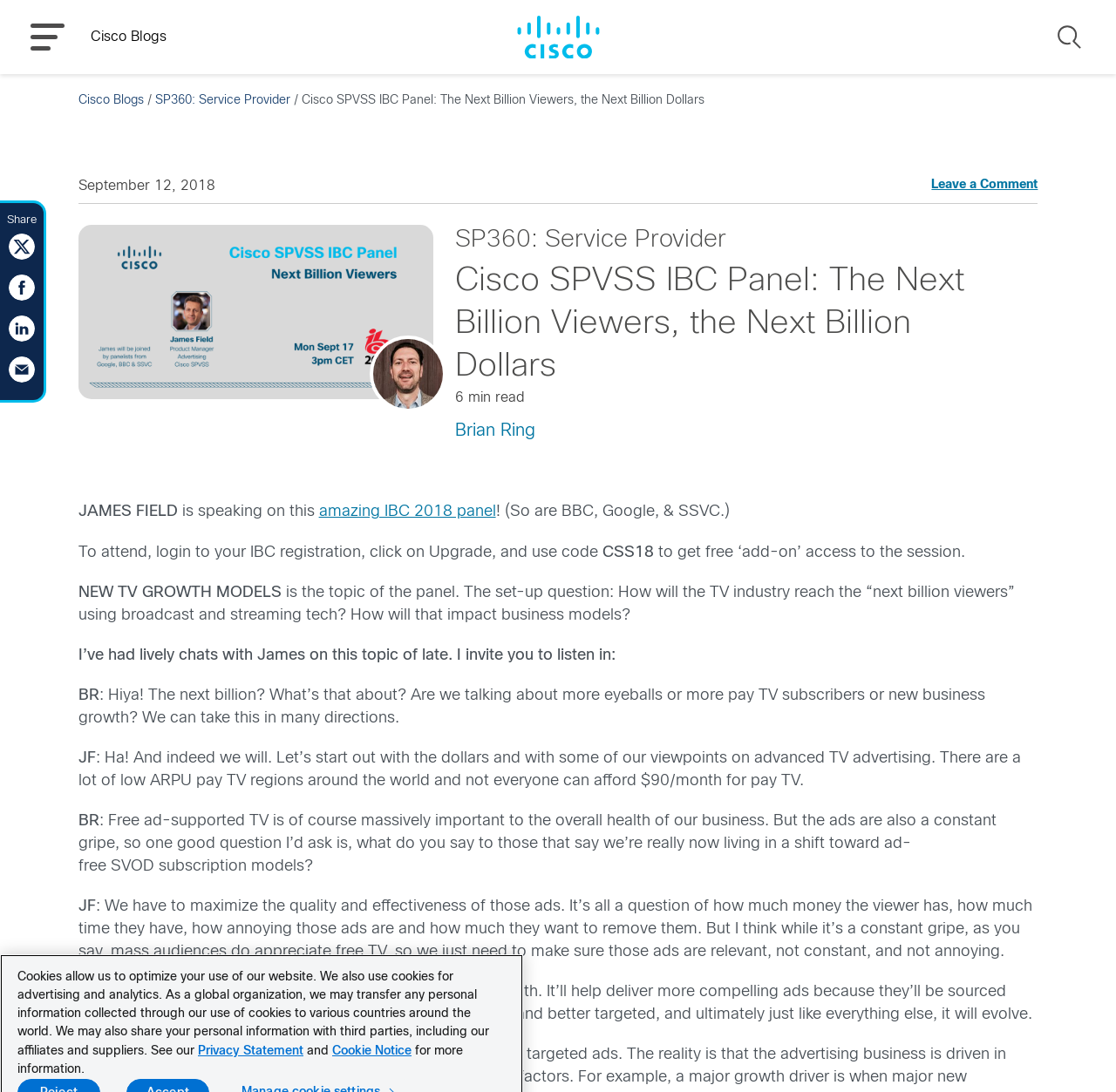Please answer the following question using a single word or phrase: 
Who is speaking on this IBC 2018 panel?

JAMES FIELD